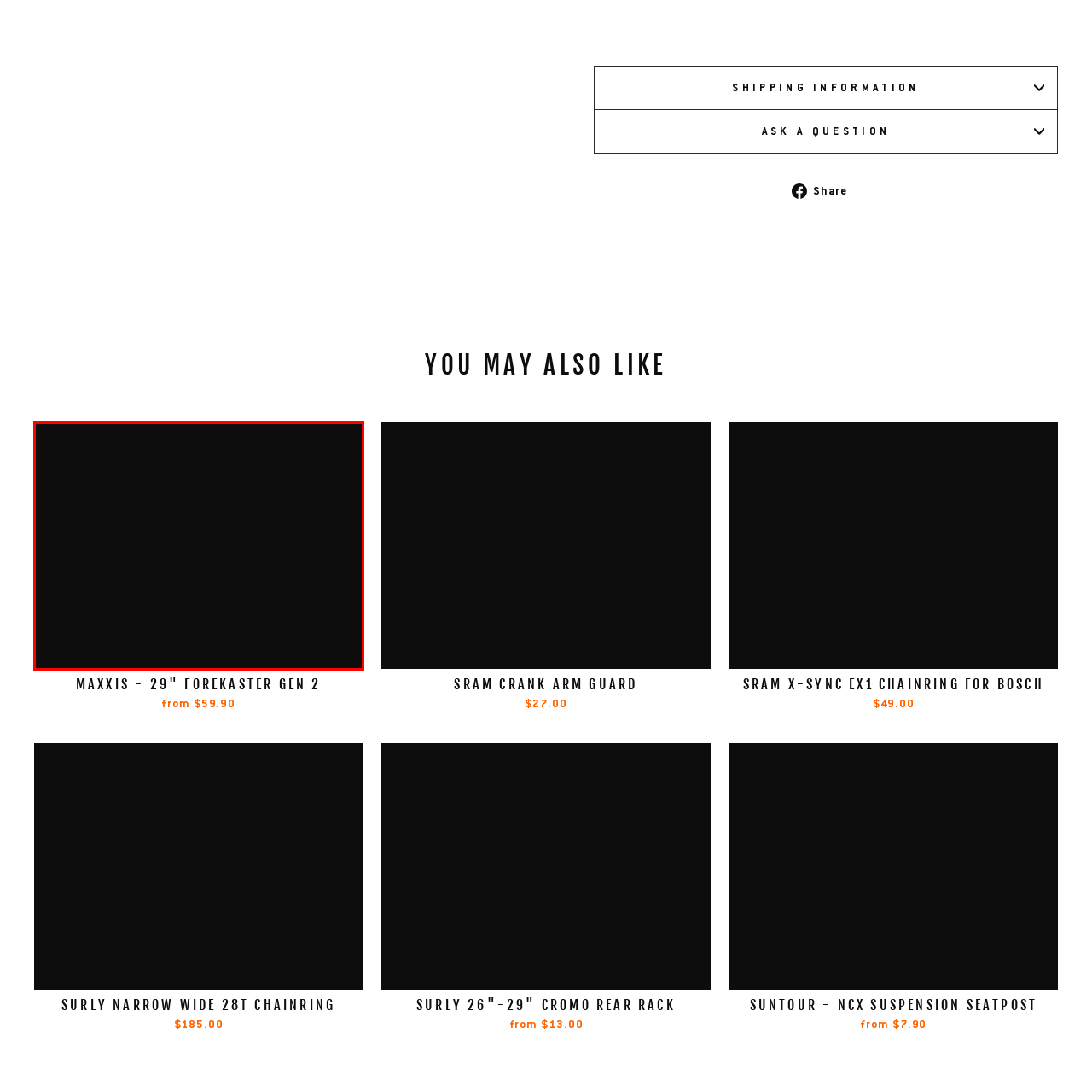What is the purpose of the larger knobs on the tire?
Pay attention to the image surrounded by the red bounding box and respond to the question with a detailed answer.

According to the caption, the design of the tire includes a combination of larger knobs for stability on loose surfaces and smaller ones for smoother rides on hard-packed trails, indicating that the larger knobs serve the purpose of providing stability on loose surfaces.